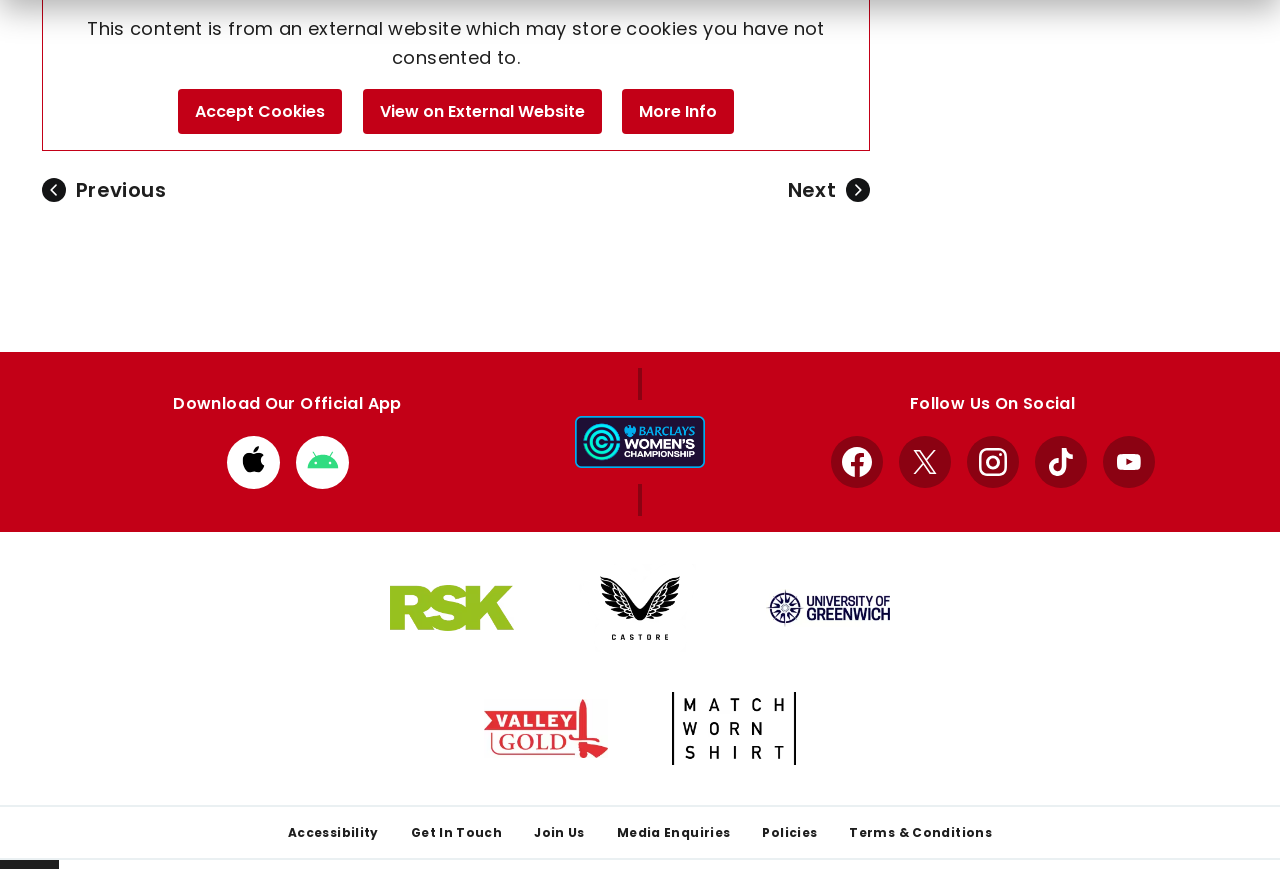Determine the bounding box coordinates of the region to click in order to accomplish the following instruction: "View on External Website". Provide the coordinates as four float numbers between 0 and 1, specifically [left, top, right, bottom].

[0.283, 0.102, 0.47, 0.154]